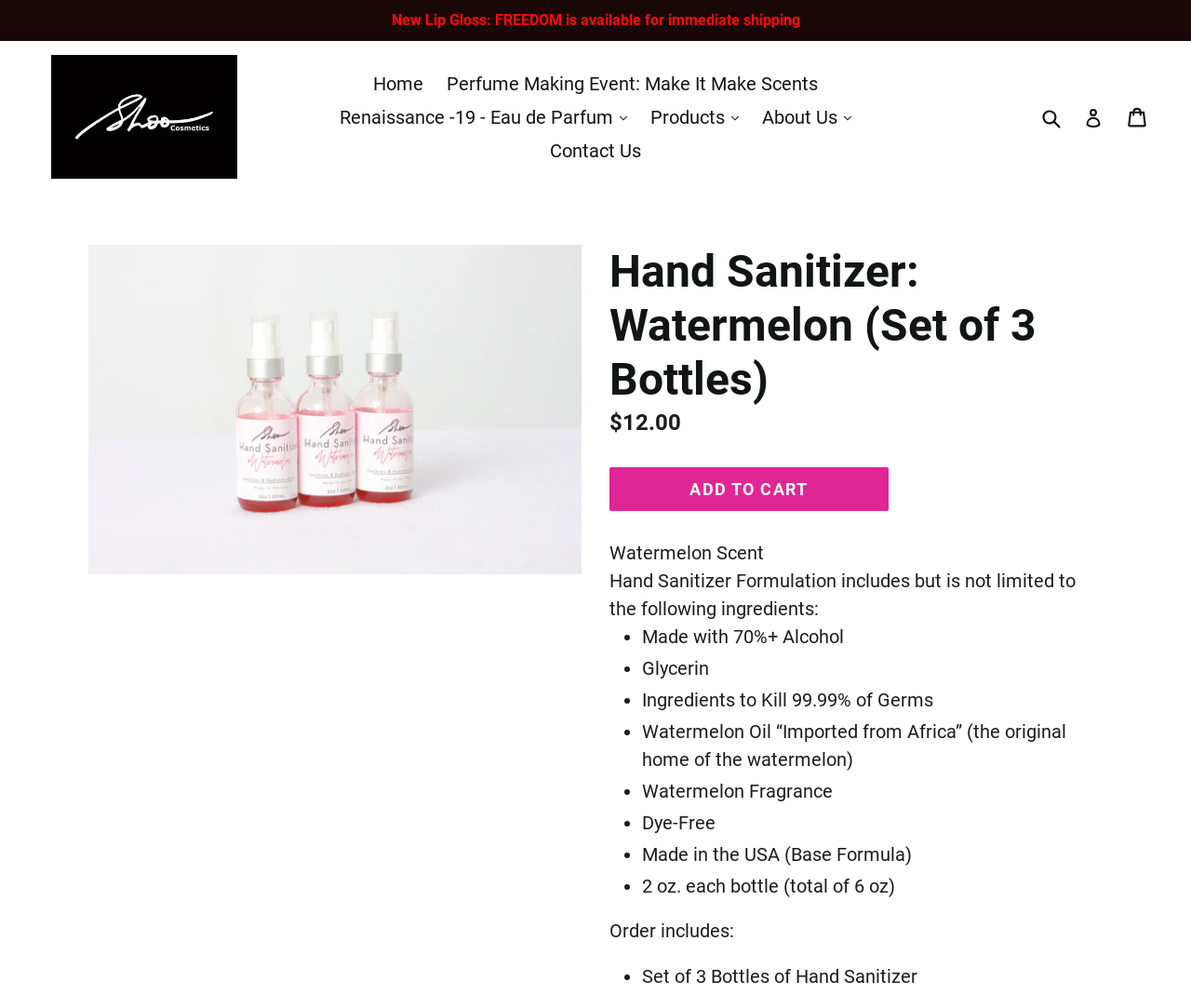Pinpoint the bounding box coordinates for the area that should be clicked to perform the following instruction: "Log in to account".

[0.91, 0.095, 0.926, 0.137]